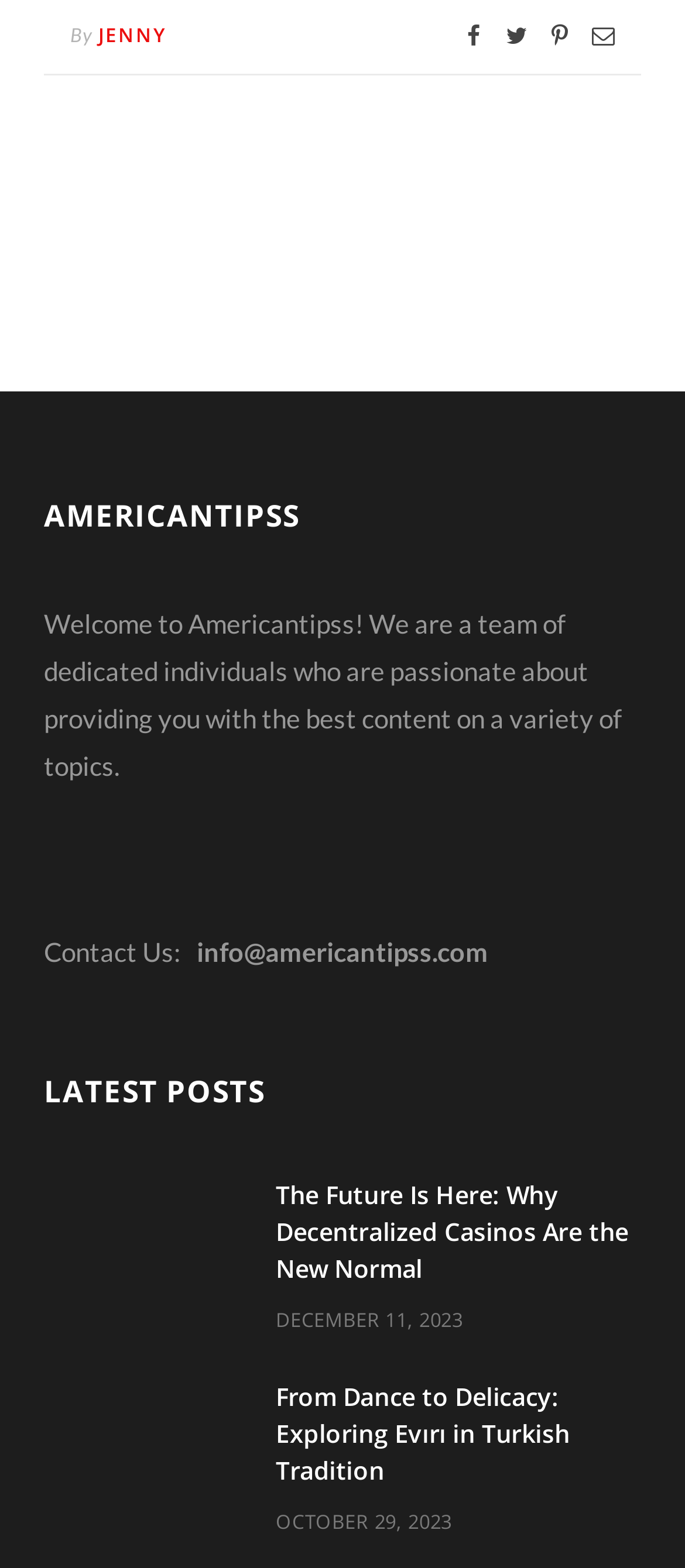Please provide a short answer using a single word or phrase for the question:
What is the contact email of the website?

info@americantipss.com